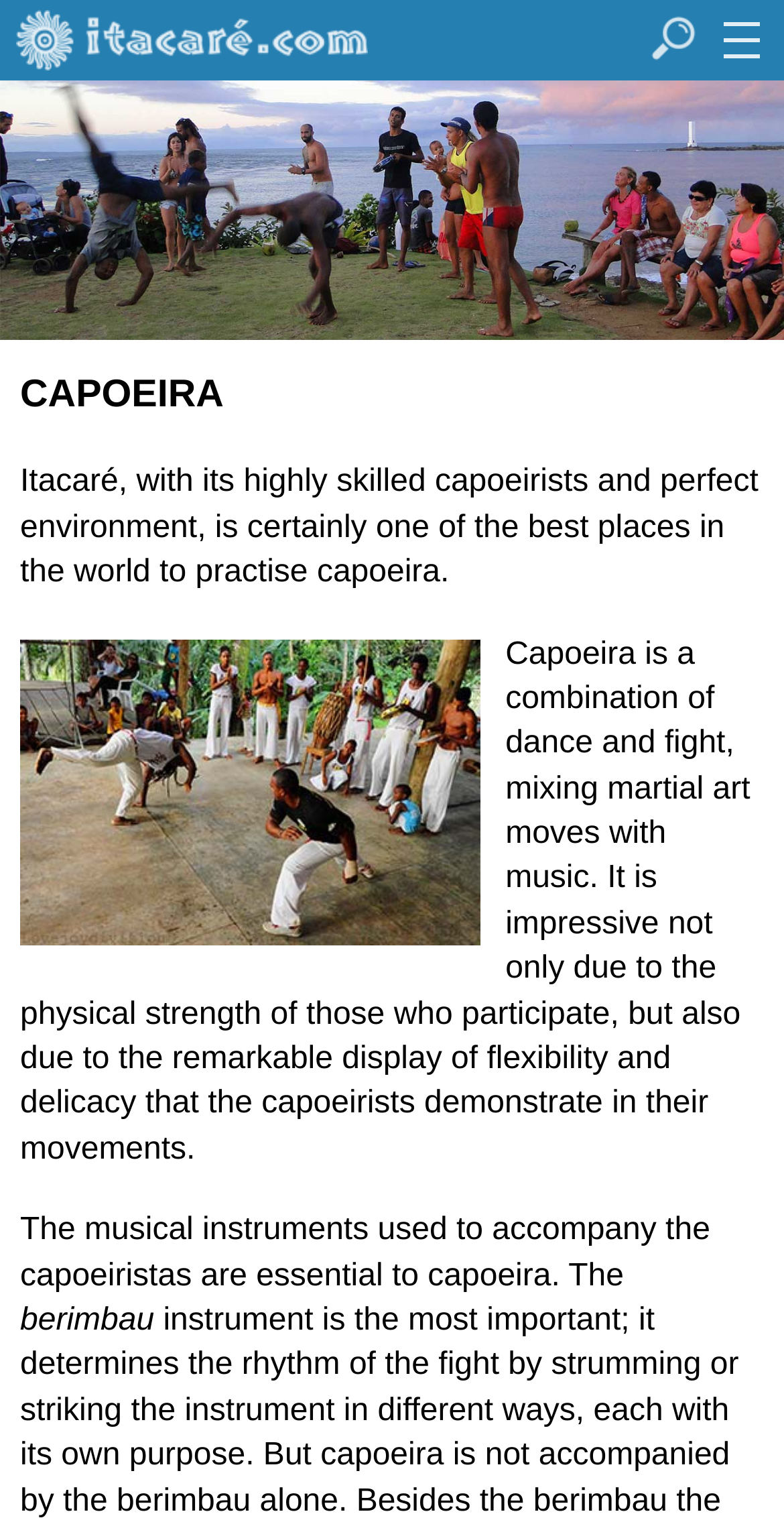Offer a comprehensive description of the webpage’s content and structure.

The webpage is about capoeira in Itacaré, Brazil. At the top, there is a menu bar that spans most of the width of the page. Below the menu, there is a logo of "Itacaré.com" on the left, accompanied by a smaller image on the right. 

The main content of the page is divided into sections. The first section has a heading "CAPOEIRA" in bold font, followed by a paragraph that describes Itacaré as one of the best places to practice capoeira. 

Below this section, there is an image credited to "Nuno Borges". The next section describes capoeira as a combination of dance and fight, highlighting the physical strength, flexibility, and delicacy of the capoeirists. 

Further down, there is another section that discusses the importance of musical instruments in capoeira, specifically mentioning the "berimbau". The text is arranged in a single column, with images and sections spaced out to create a clear and easy-to-read layout.